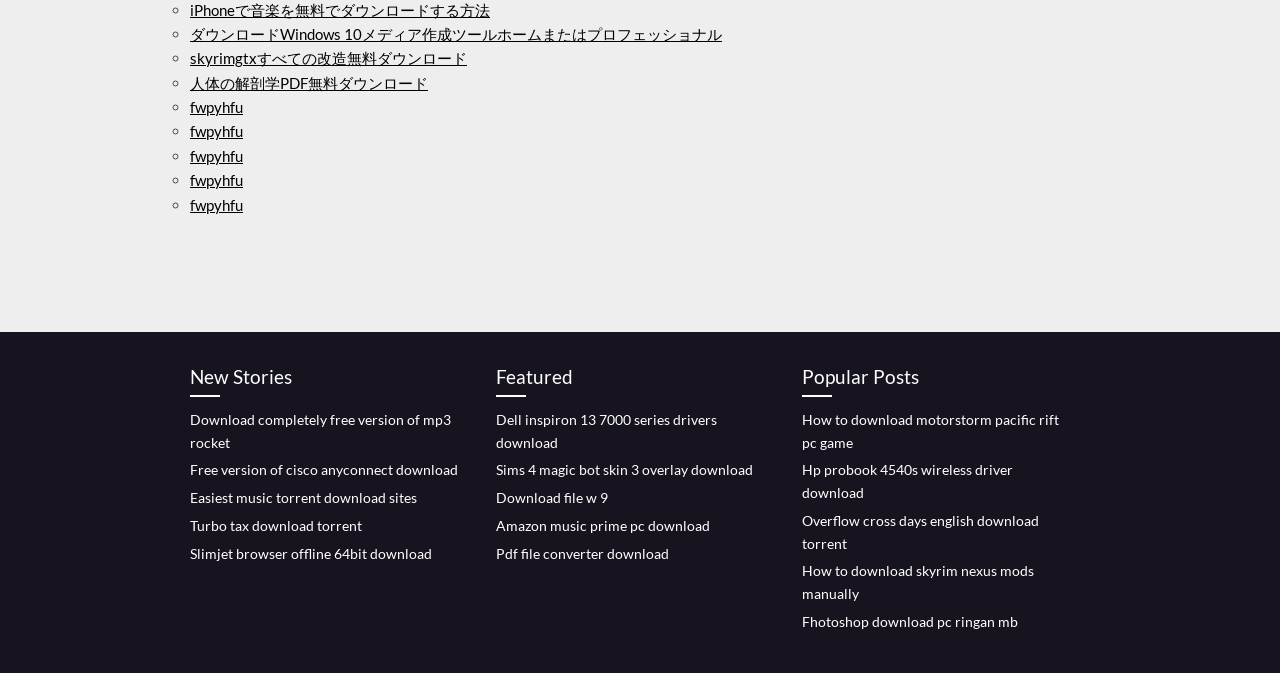What is the topic of the link 'How to download motorstorm pacific rift pc game'?
Answer the question in a detailed and comprehensive manner.

The link 'How to download motorstorm pacific rift pc game' suggests that the topic of the link is gaming, as it is related to downloading a PC game.